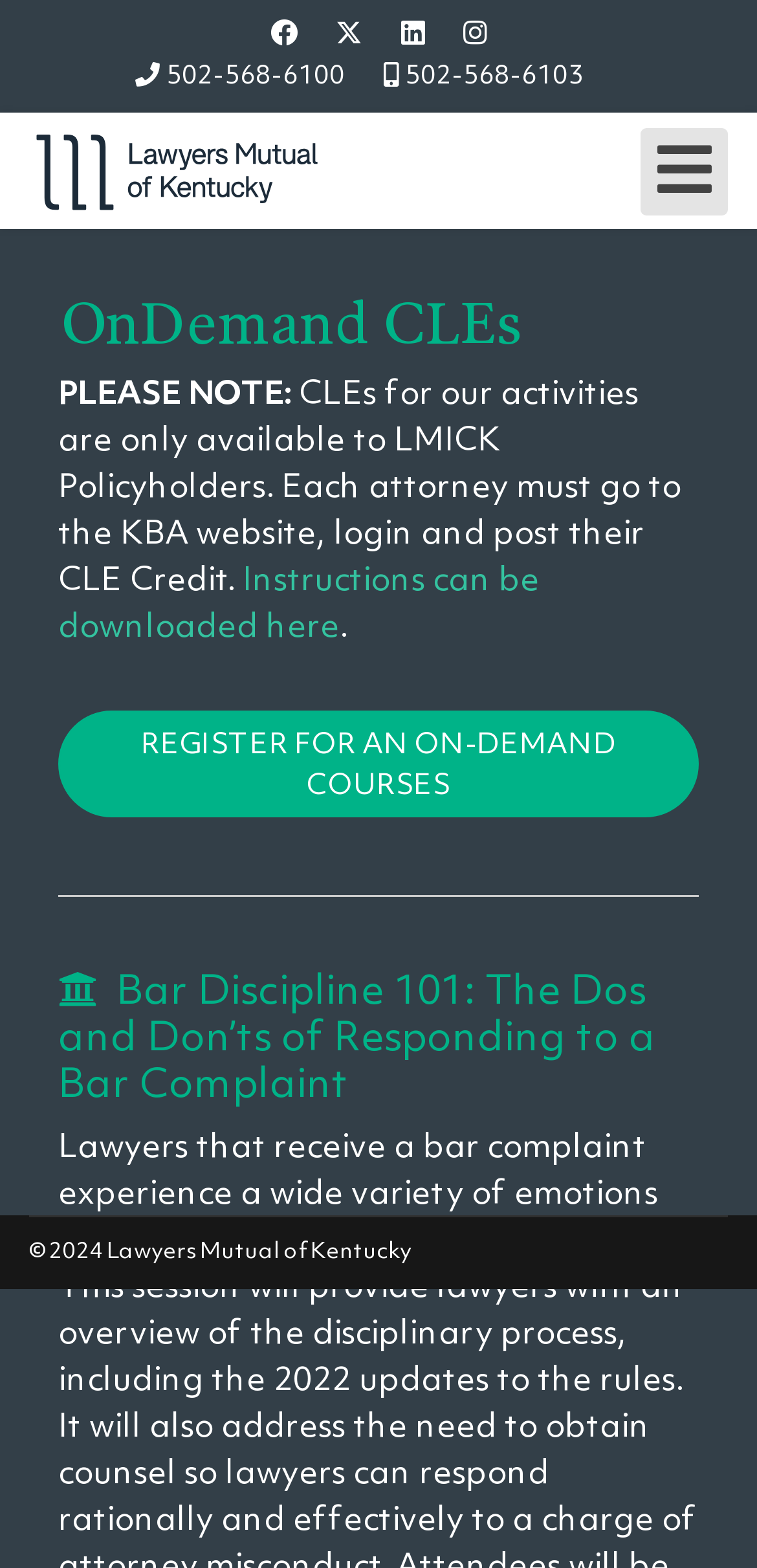What is the phone number to contact? Refer to the image and provide a one-word or short phrase answer.

502-568-6100